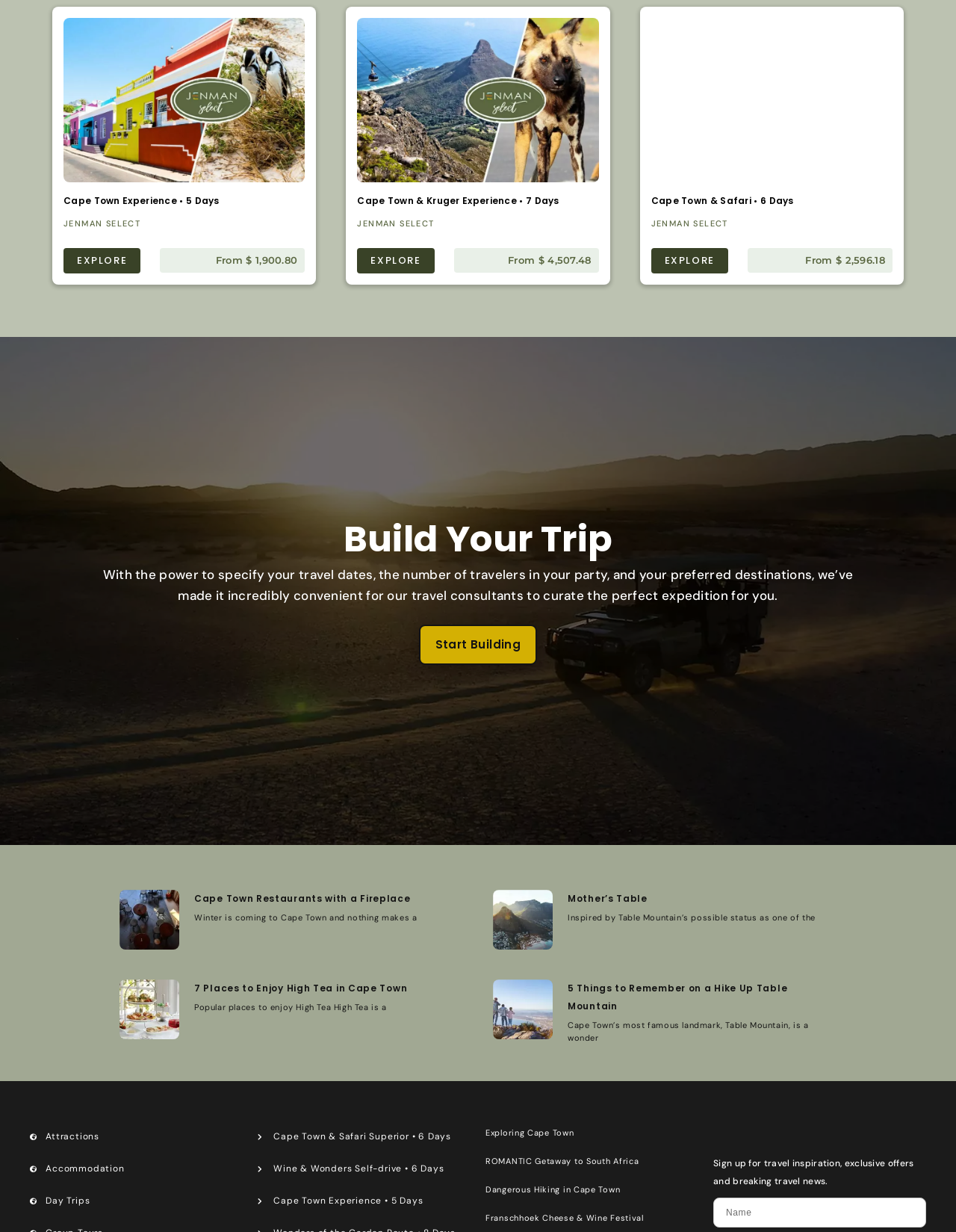Can you give a comprehensive explanation to the question given the content of the image?
What is the theme of the article with the heading 'Mother’s Table'?

I found the answer by looking at the article with the ID 383, which contains the heading 'Mother’s Table'. The article also contains an image with the ID 681, which is labeled as 'Cape Town, Table Mountain'. This suggests that the article is about Table Mountain.